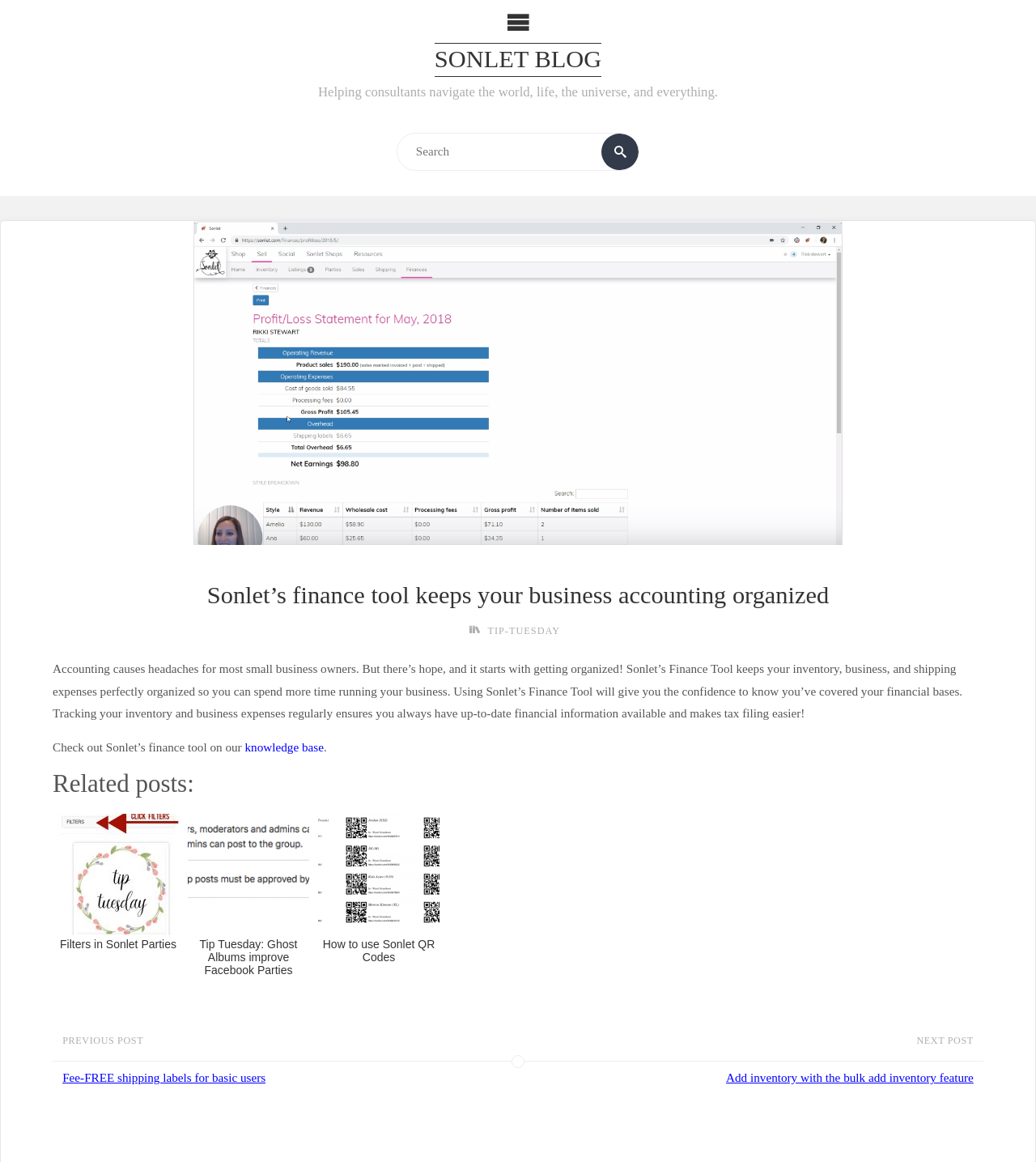Construct a thorough caption encompassing all aspects of the webpage.

The webpage is a blog post from Sonlet, a finance tool provider. At the top, there is a navigation link "SONLET BLOG" and a brief tagline "Helping consultants navigate the world, life, the universe, and everything." 

On the top-right corner, there is a search bar with a search button and a magnifying glass icon. Below the search bar, there is a large image that takes up most of the width of the page, with a caption "Sonlet’s finance tool keeps your business accounting organized".

The main content of the blog post is divided into sections. The first section has a heading "Sonlet’s finance tool keeps your business accounting organized" and a brief introduction to the finance tool, explaining how it helps small business owners with accounting and inventory management. 

Below the introduction, there are links to related categories, including "TIP-TUESDAY". The main content of the blog post continues, discussing the benefits of using Sonlet's Finance Tool, including tracking inventory and business expenses, and making tax filing easier.

The blog post also includes a call-to-action, encouraging readers to check out Sonlet's finance tool on their knowledge base. 

The webpage also features a "Related posts" section, which lists three related blog posts with links: "Filters in Sonlet Parties", "Tip Tuesday: Ghost Albums improve Facebook Parties", and "How to use Sonlet QR Codes". 

At the bottom of the page, there are navigation links to previous and next posts, labeled "PREVIOUS POST" and "NEXT POST", respectively.